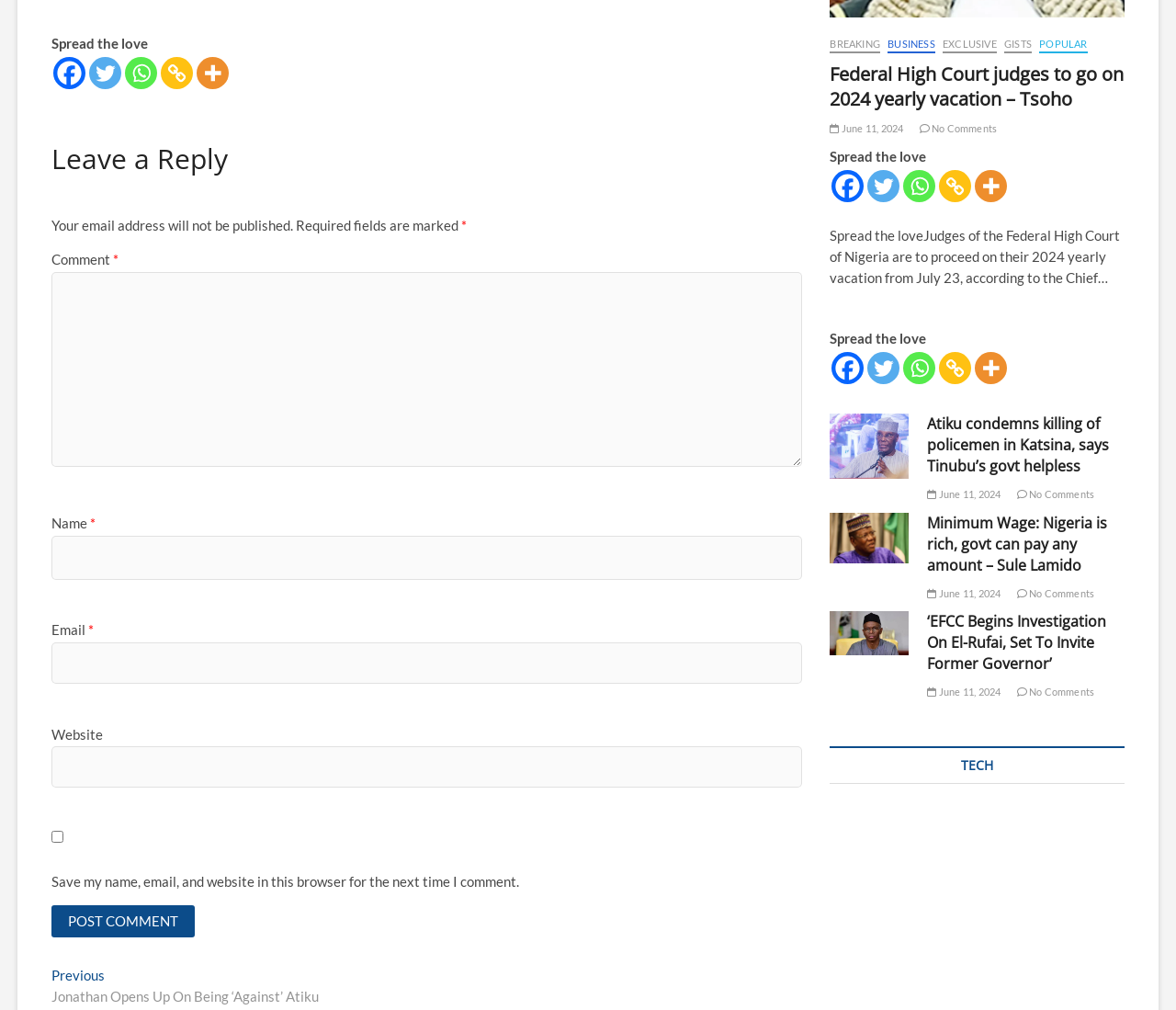Identify the bounding box coordinates for the element that needs to be clicked to fulfill this instruction: "Post a comment". Provide the coordinates in the format of four float numbers between 0 and 1: [left, top, right, bottom].

[0.044, 0.896, 0.166, 0.928]